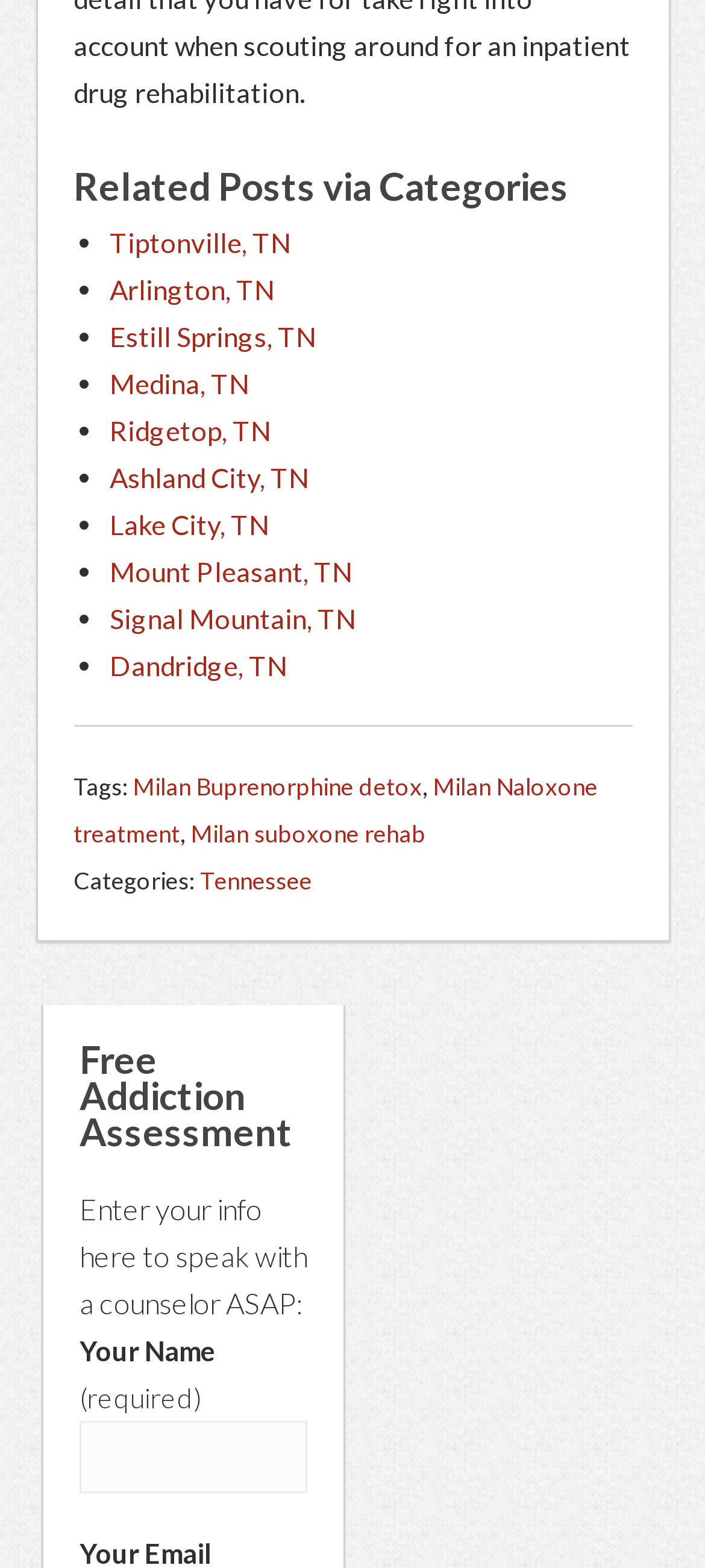Using the element description name="your-name", predict the bounding box coordinates for the UI element. Provide the coordinates in (top-left x, top-left y, bottom-right x, bottom-right y) format with values ranging from 0 to 1.

[0.113, 0.906, 0.437, 0.952]